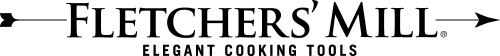Describe all the elements visible in the image meticulously.

The image features the logo of Fletchers' Mill, a brand known for its elegant cooking tools. The design includes the brand name prominently displayed in a bold, stylized font, accompanied by the tagline "Elegant Cooking Tools" in a finer typeface. The logo's aesthetic combines simplicity and sophistication, reflecting the brand's commitment to quality kitchenware. This visual representation is positioned to highlight the brand's focus on high-end culinary products, appealing to cooking enthusiasts and professionals alike.